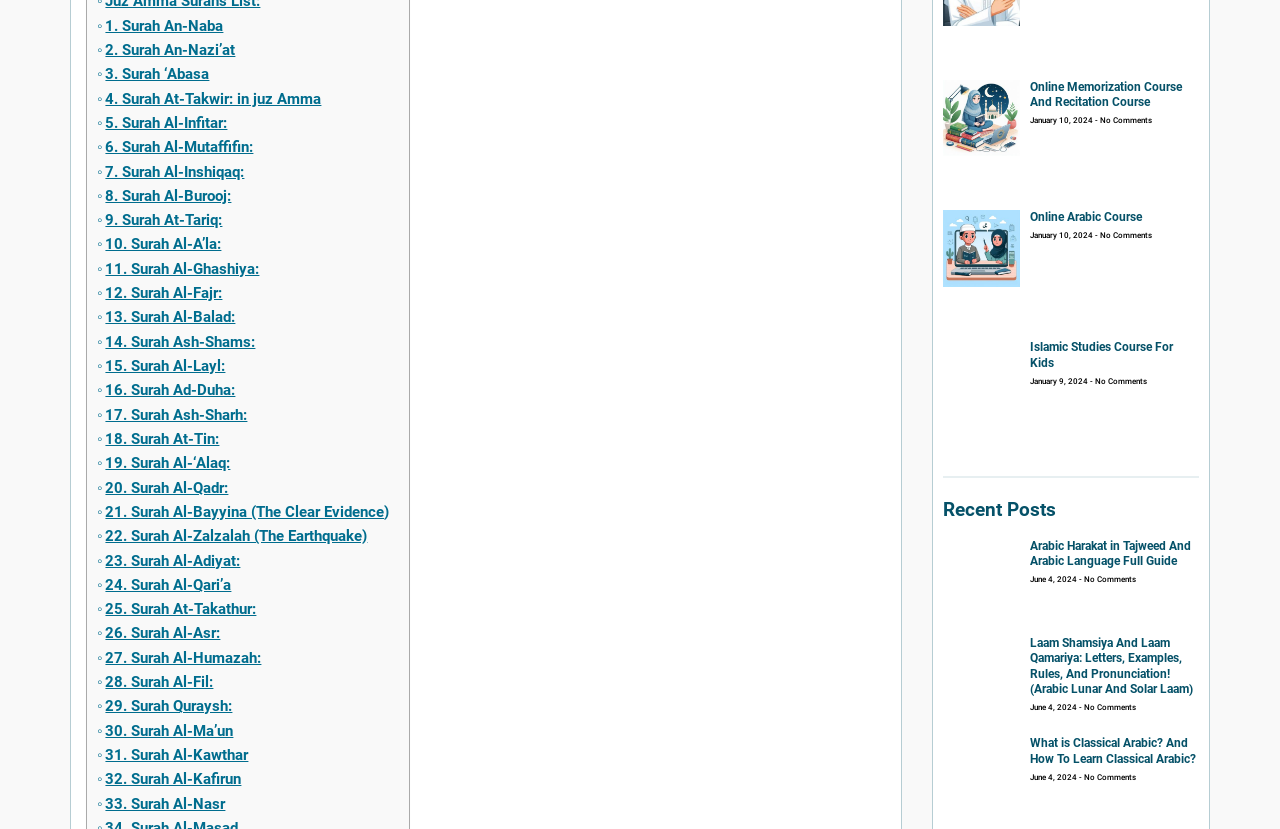Locate the bounding box coordinates of the element's region that should be clicked to carry out the following instruction: "Click on Surah An-Naba' link". The coordinates need to be four float numbers between 0 and 1, i.e., [left, top, right, bottom].

[0.076, 0.016, 0.175, 0.046]